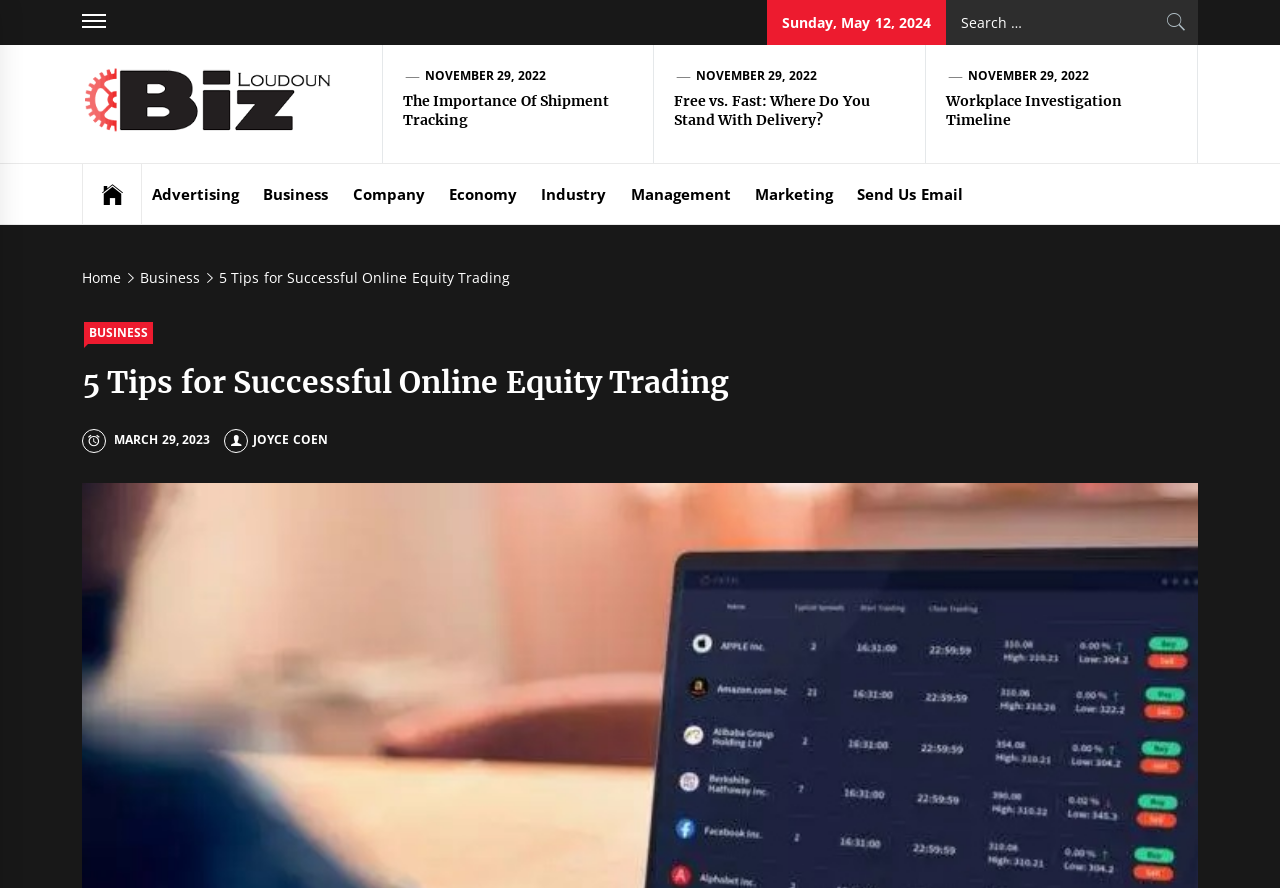What is the date displayed on the top right corner?
Offer a detailed and exhaustive answer to the question.

I found the date by looking at the top right corner of the webpage, where I saw a static text element with the date 'Sunday, May 12, 2024'.